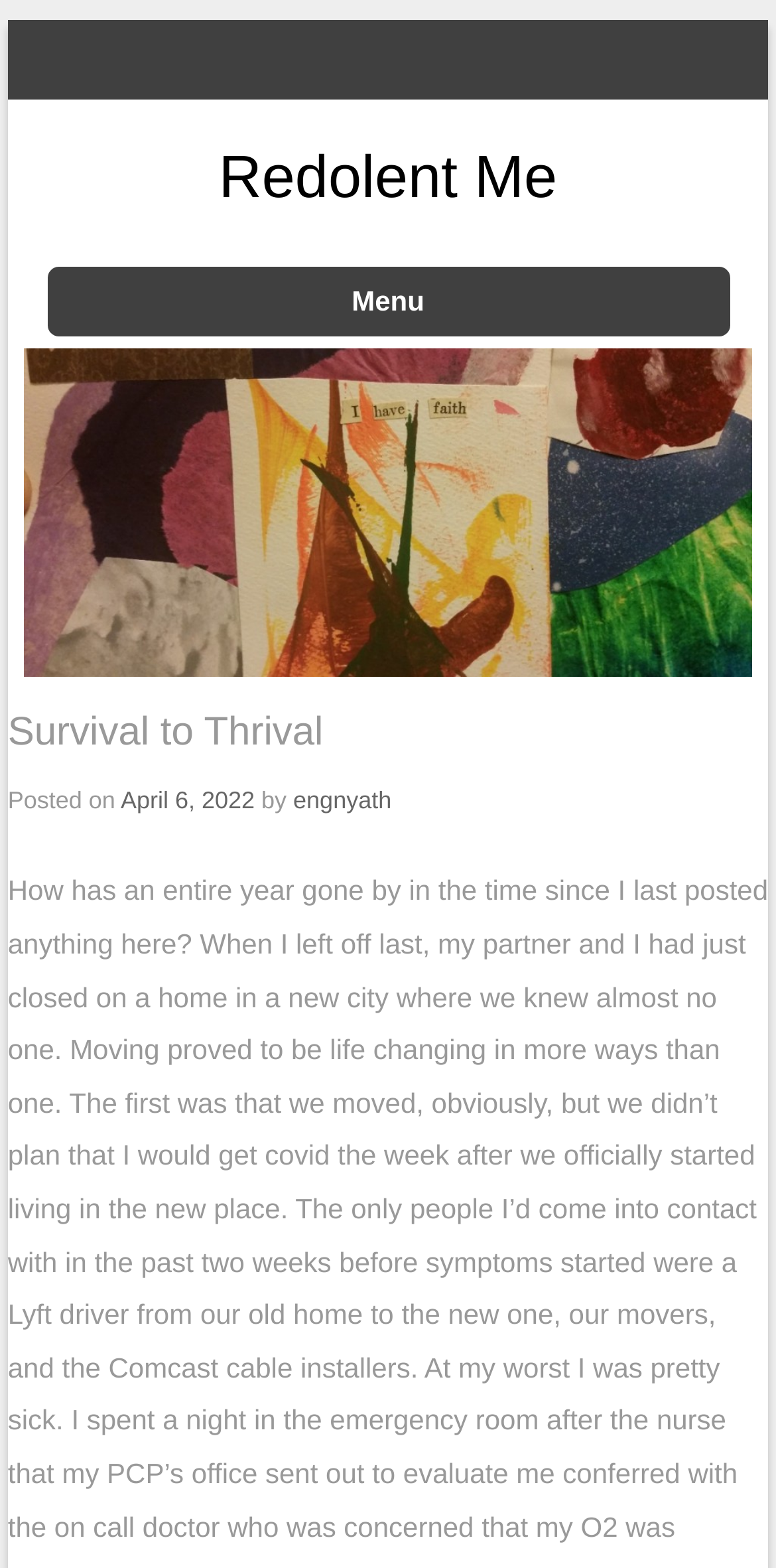Describe all the key features of the webpage in detail.

The webpage is a personal blog titled "Survival to Thrival" with a subtitle "Redolent Me". At the top, there is a main heading "Redolent Me" with a link to the same title. Below it, there is a secondary heading "Menu". 

To the right of the "Menu" heading, there is a link "Skip to content". Further down, there is a prominent link "Redolent Me" that spans almost the entire width of the page. 

Below this link, there is a header section with a heading "Survival to Thrival". Within this section, there is a post with a date "April 6, 2022" and an author "engnyath". The post starts with the text "Posted on" followed by the date, and then "by" followed by the author's name.